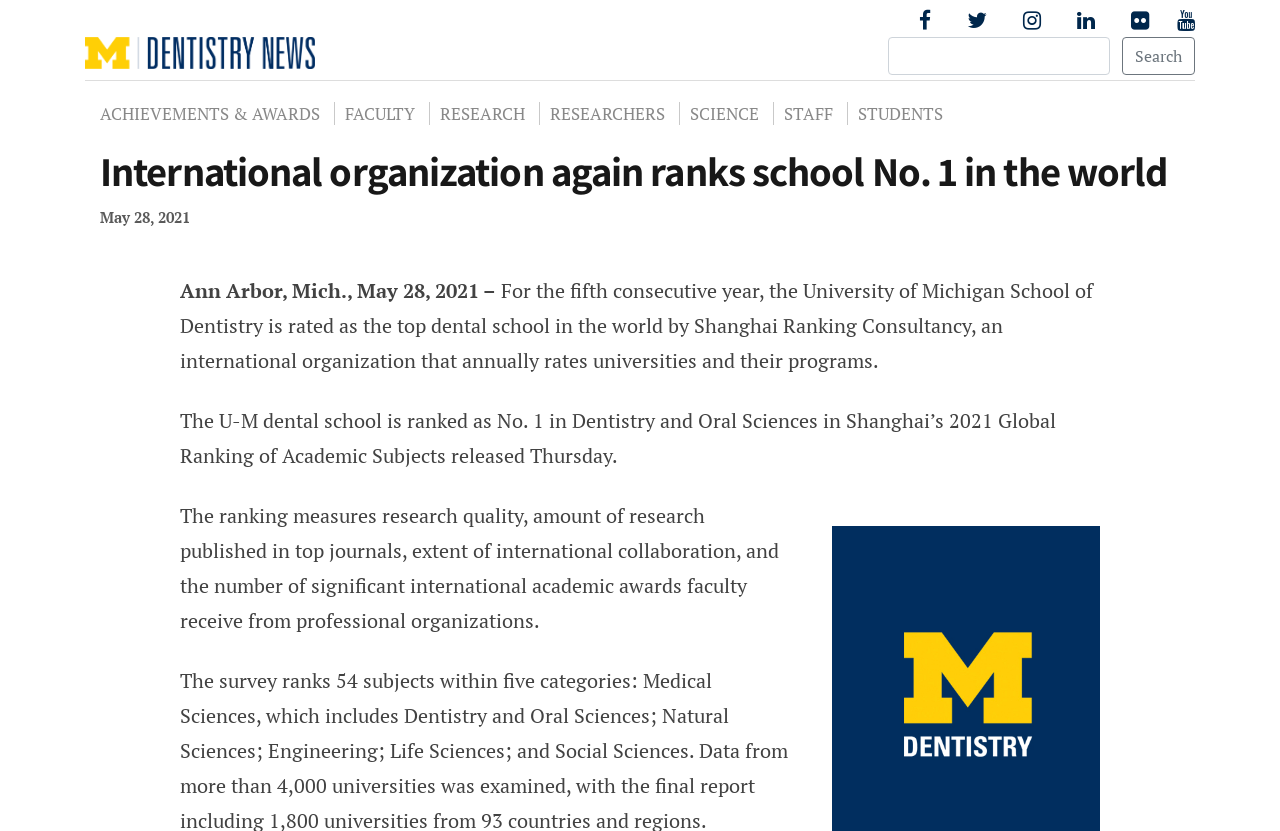Please identify the bounding box coordinates of the element that needs to be clicked to execute the following command: "Search for news". Provide the bounding box using four float numbers between 0 and 1, formatted as [left, top, right, bottom].

[0.694, 0.045, 0.934, 0.09]